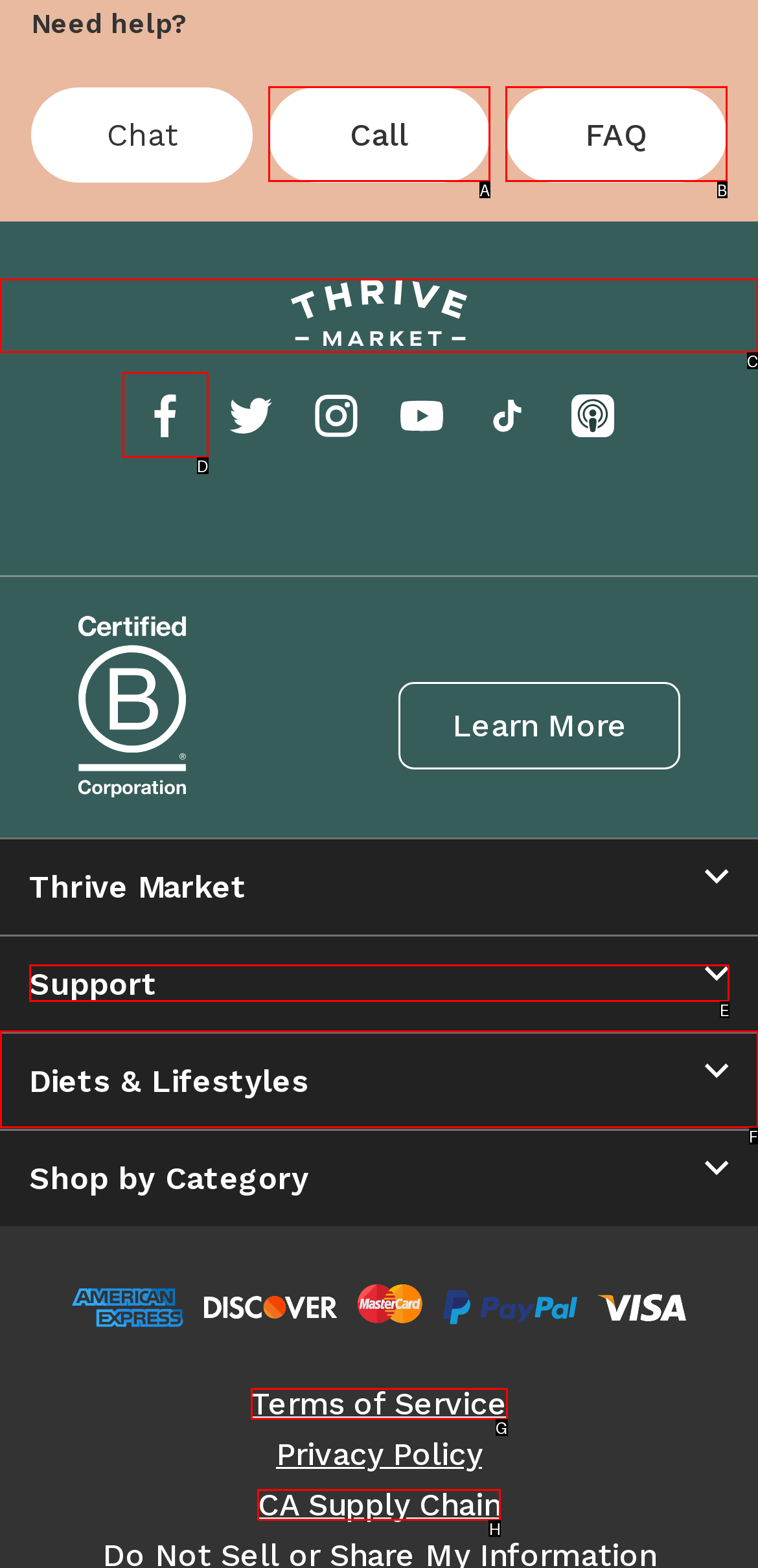Identify the HTML element that corresponds to the description: Support Provide the letter of the correct option directly.

E